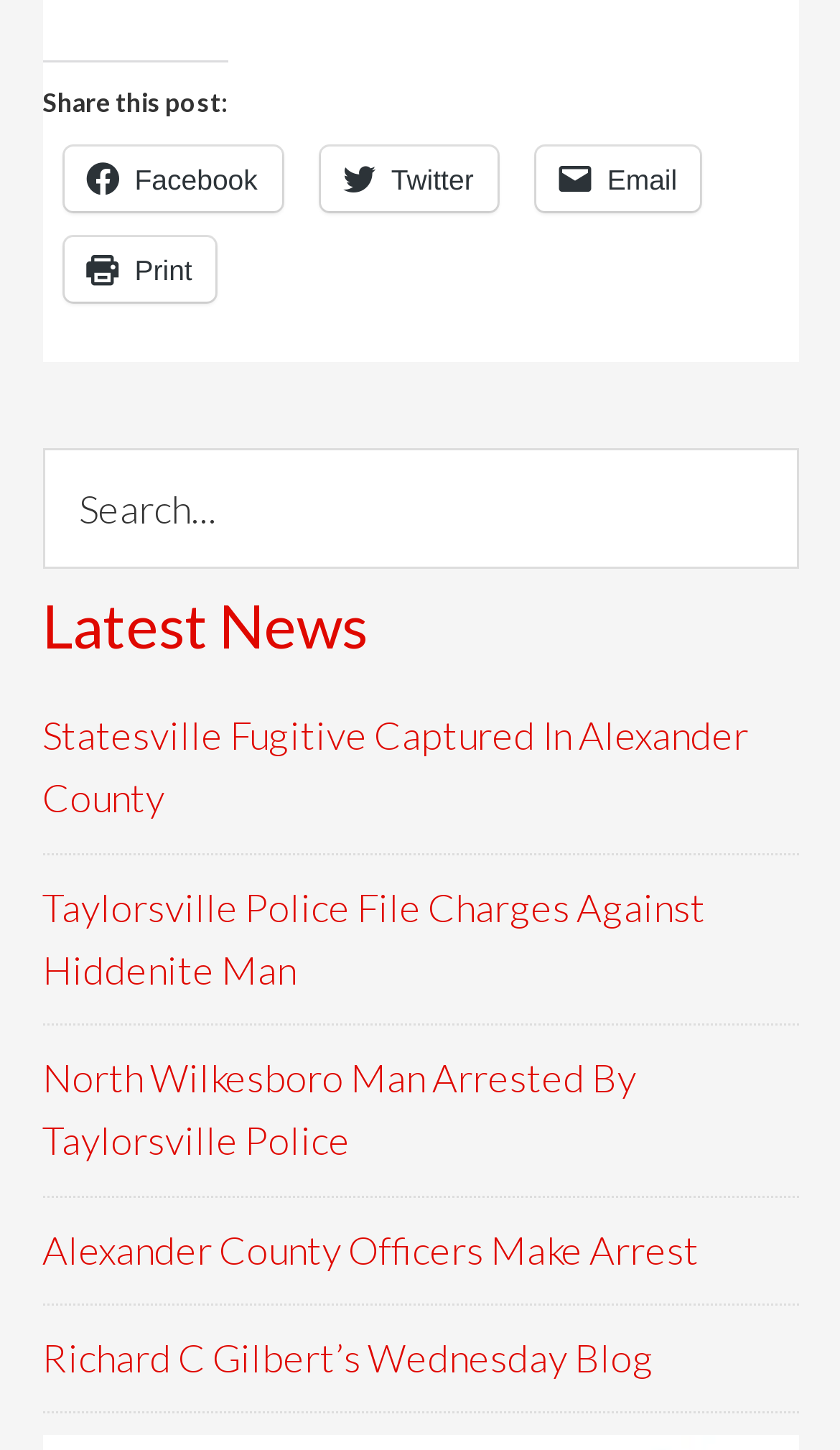Highlight the bounding box coordinates of the element you need to click to perform the following instruction: "Read latest news."

[0.05, 0.406, 0.95, 0.456]